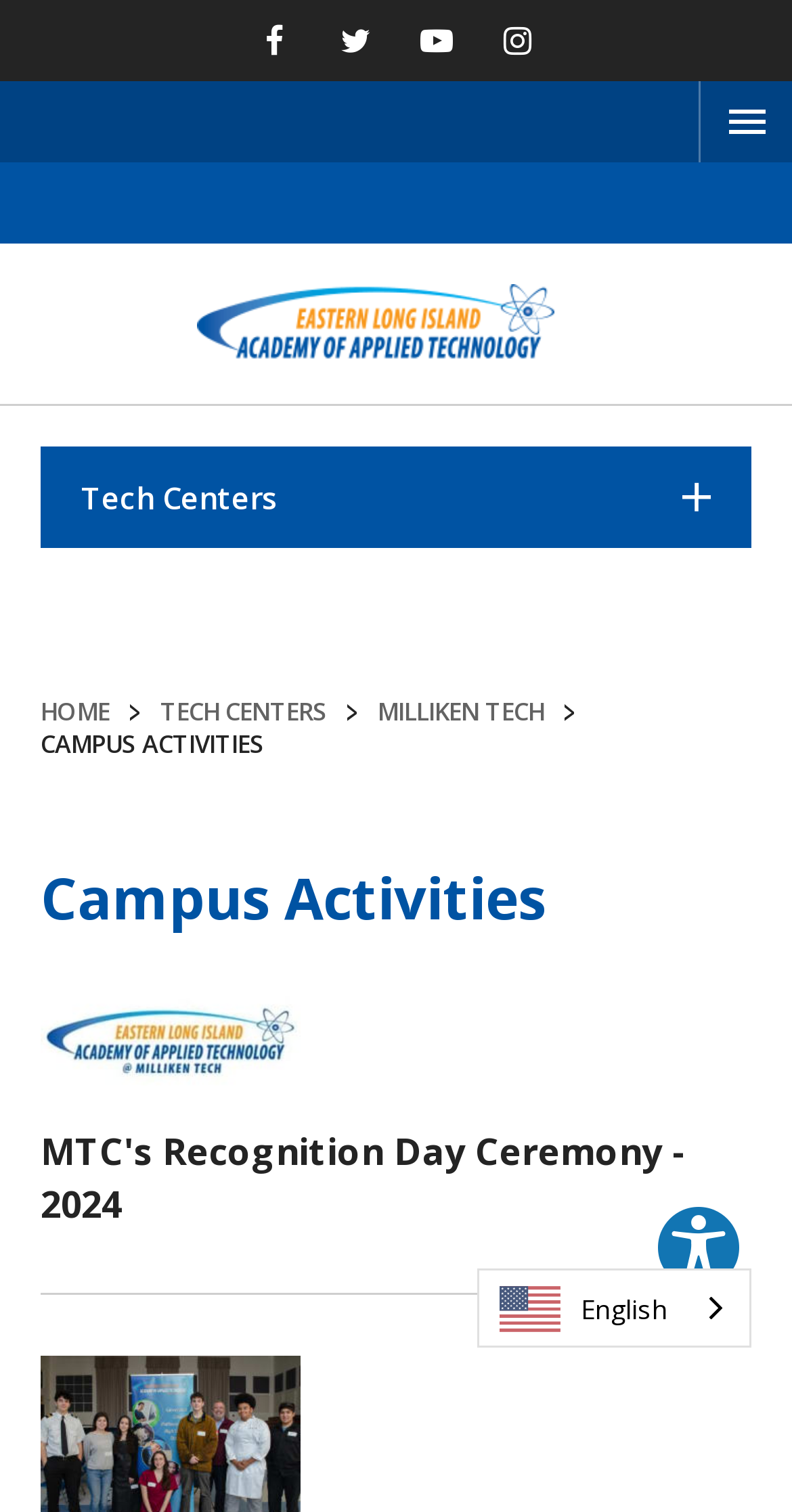What is the current language selected?
Refer to the image and give a detailed answer to the question.

I looked at the complementary element that says 'Language selected: English' and found that the current language selected is English.